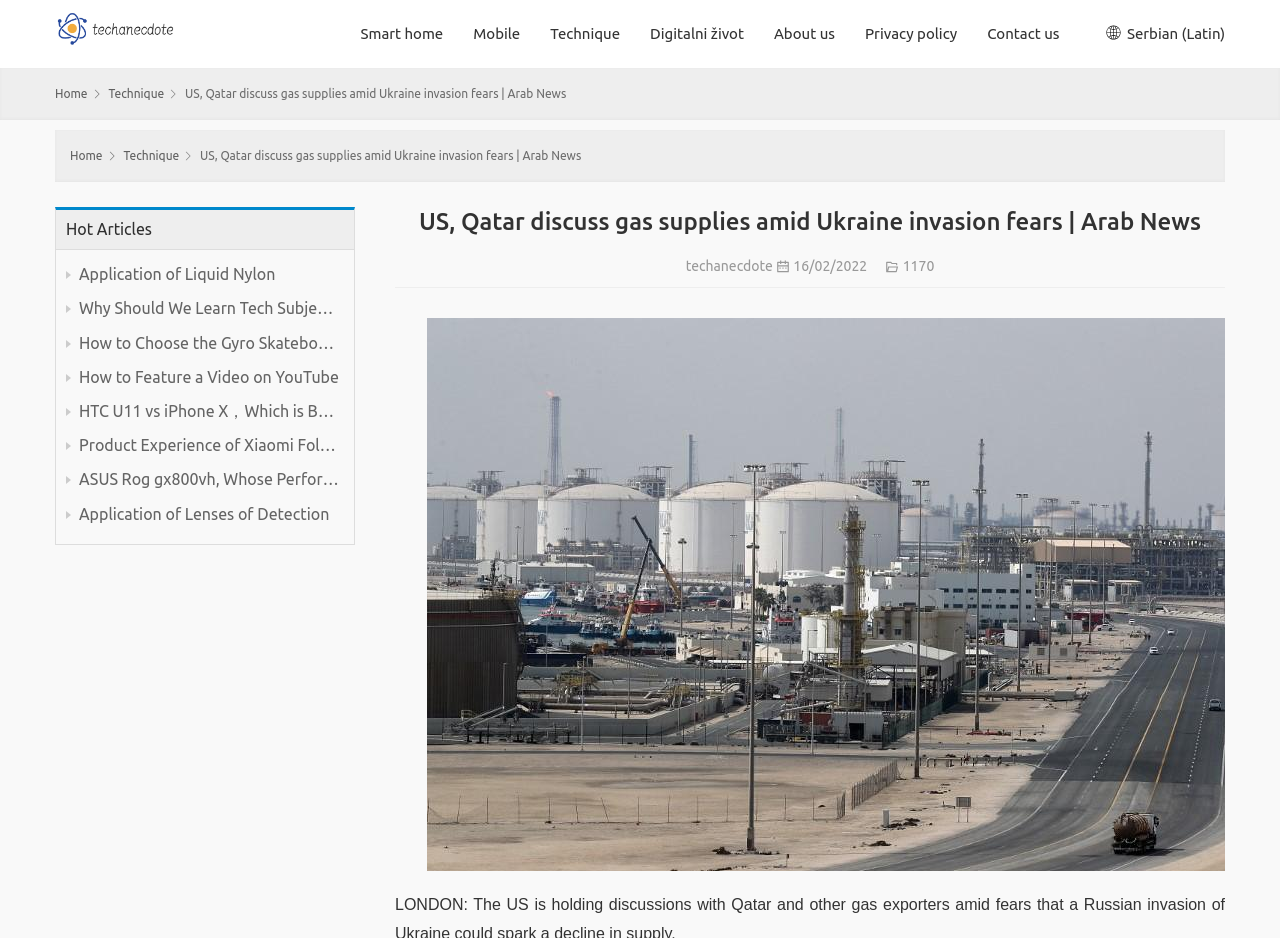Using the provided element description "Application of Liquid Nylon", determine the bounding box coordinates of the UI element.

[0.062, 0.283, 0.265, 0.303]